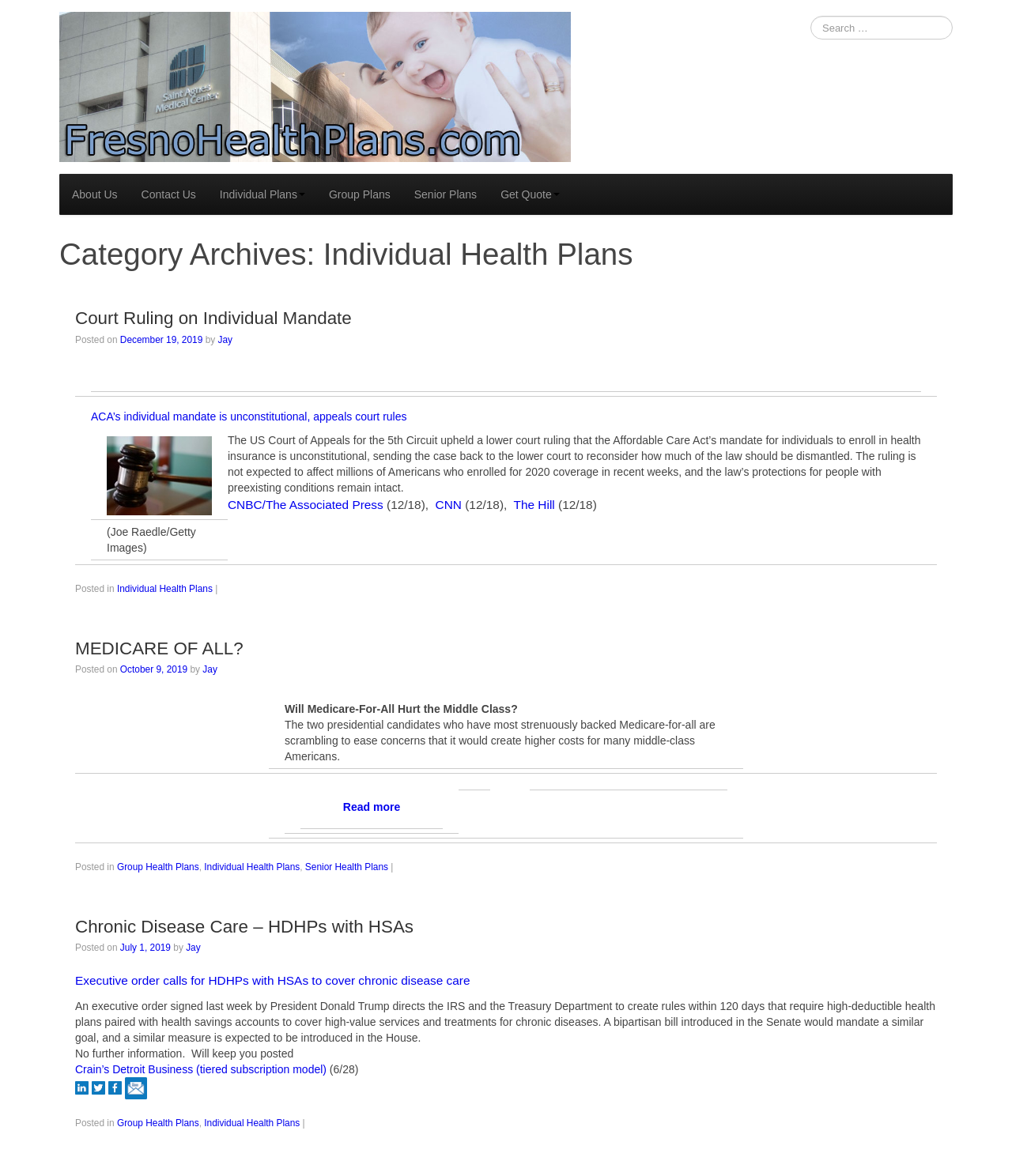Pinpoint the bounding box coordinates of the element you need to click to execute the following instruction: "Search for health plans". The bounding box should be represented by four float numbers between 0 and 1, in the format [left, top, right, bottom].

[0.801, 0.013, 0.941, 0.034]